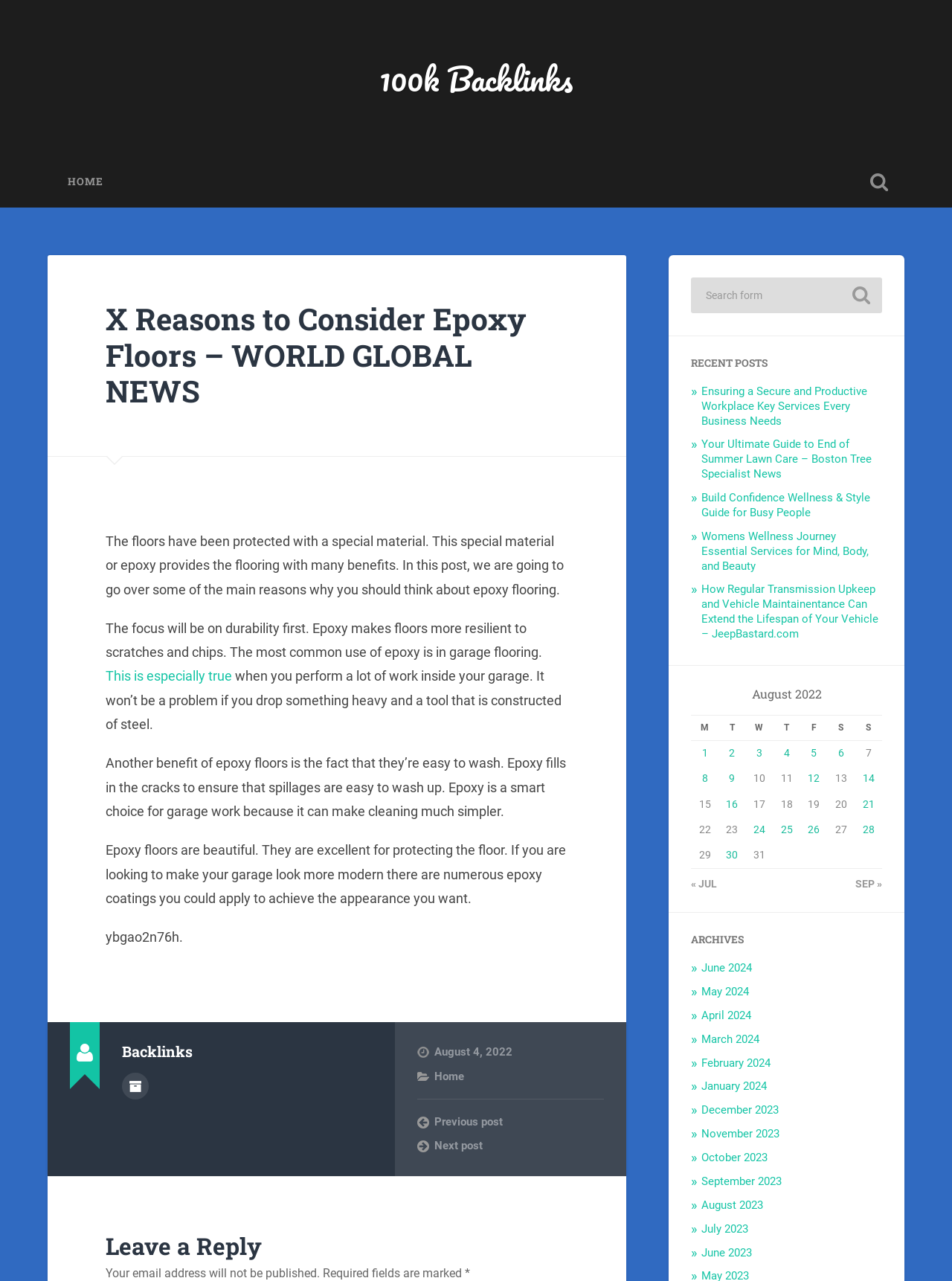What is the purpose of epoxy on garage floors?
Refer to the image and provide a detailed answer to the question.

According to the webpage, one of the benefits of epoxy floors is that they are easy to wash, making cleaning up spills and messes simpler.